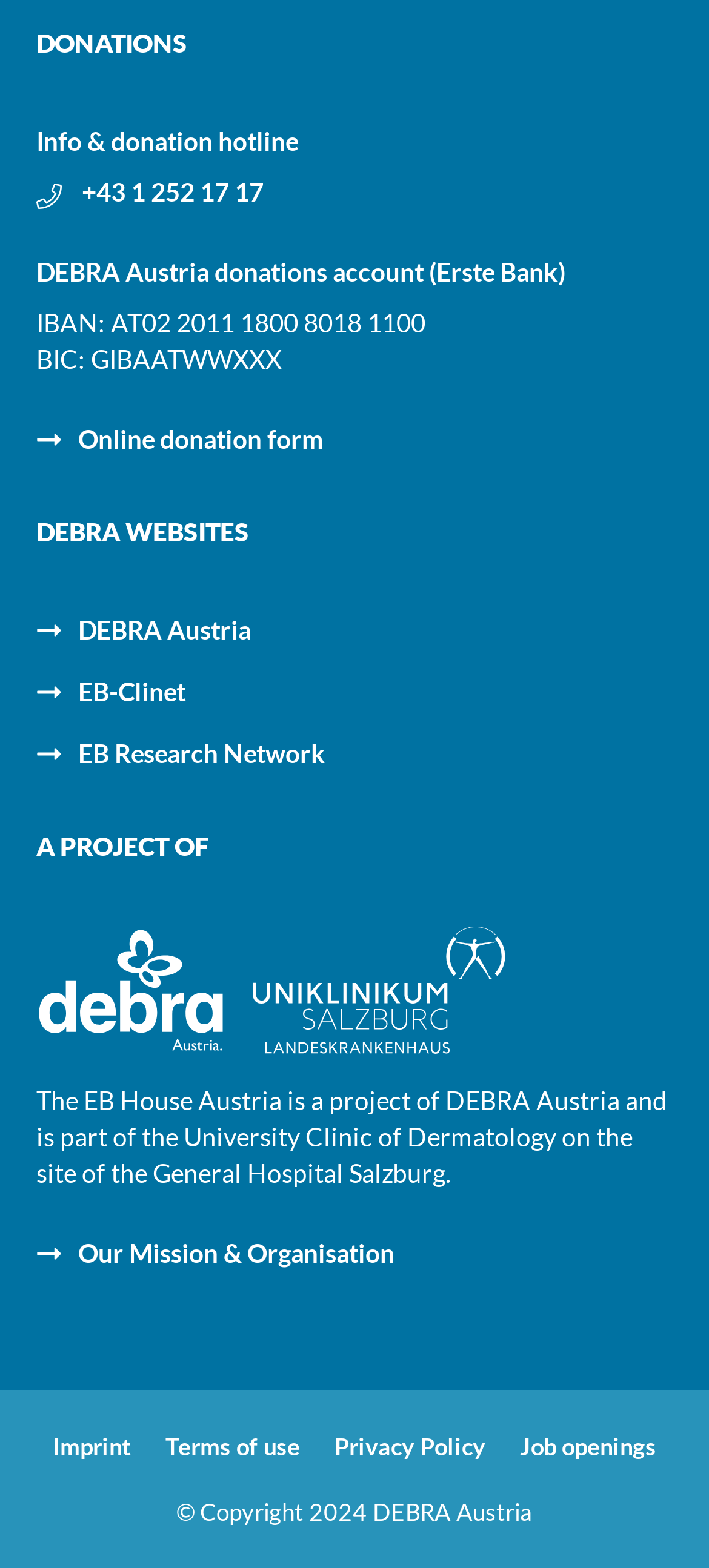How many links are there in the 'DEBRA WEBSITES' section?
From the details in the image, answer the question comprehensively.

I counted the number of links in the 'DEBRA WEBSITES' section by looking at the elements with the text 'DEBRA Austria', 'EB-Clinet', and 'EB Research Network'.